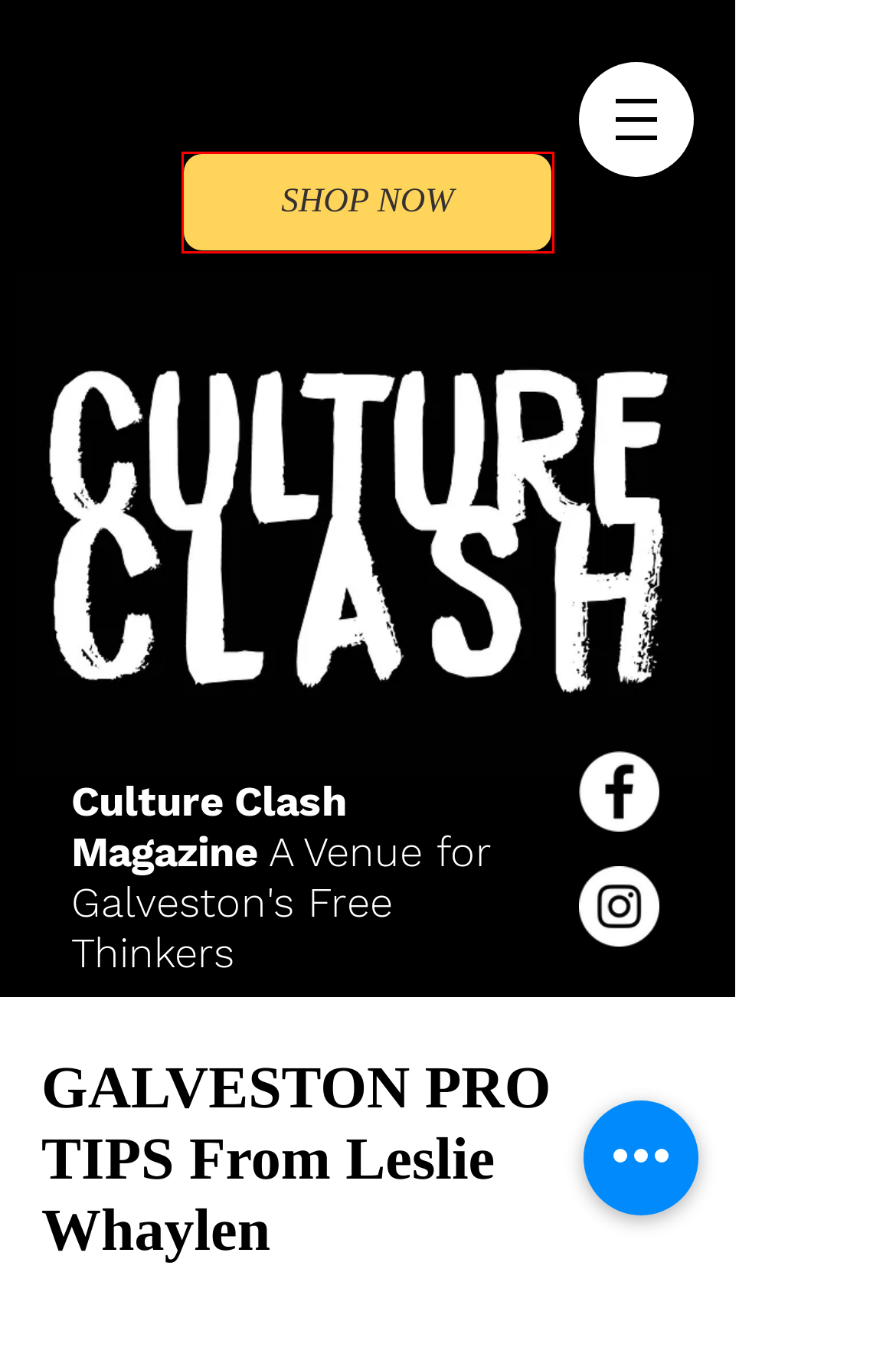Look at the screenshot of a webpage where a red bounding box surrounds a UI element. Your task is to select the best-matching webpage description for the new webpage after you click the element within the bounding box. The available options are:
A. Unemployable
B. Featured Artist: Kai Syng Tan
C. Feather Fest
D. 2023
E. Welcome to the Psychedelic Wonderland
F. Live Like A Local
G. Featured Artist: Cayenne Holmes
H. Culture Clash Magazine | Shop | Galveston, TX

H